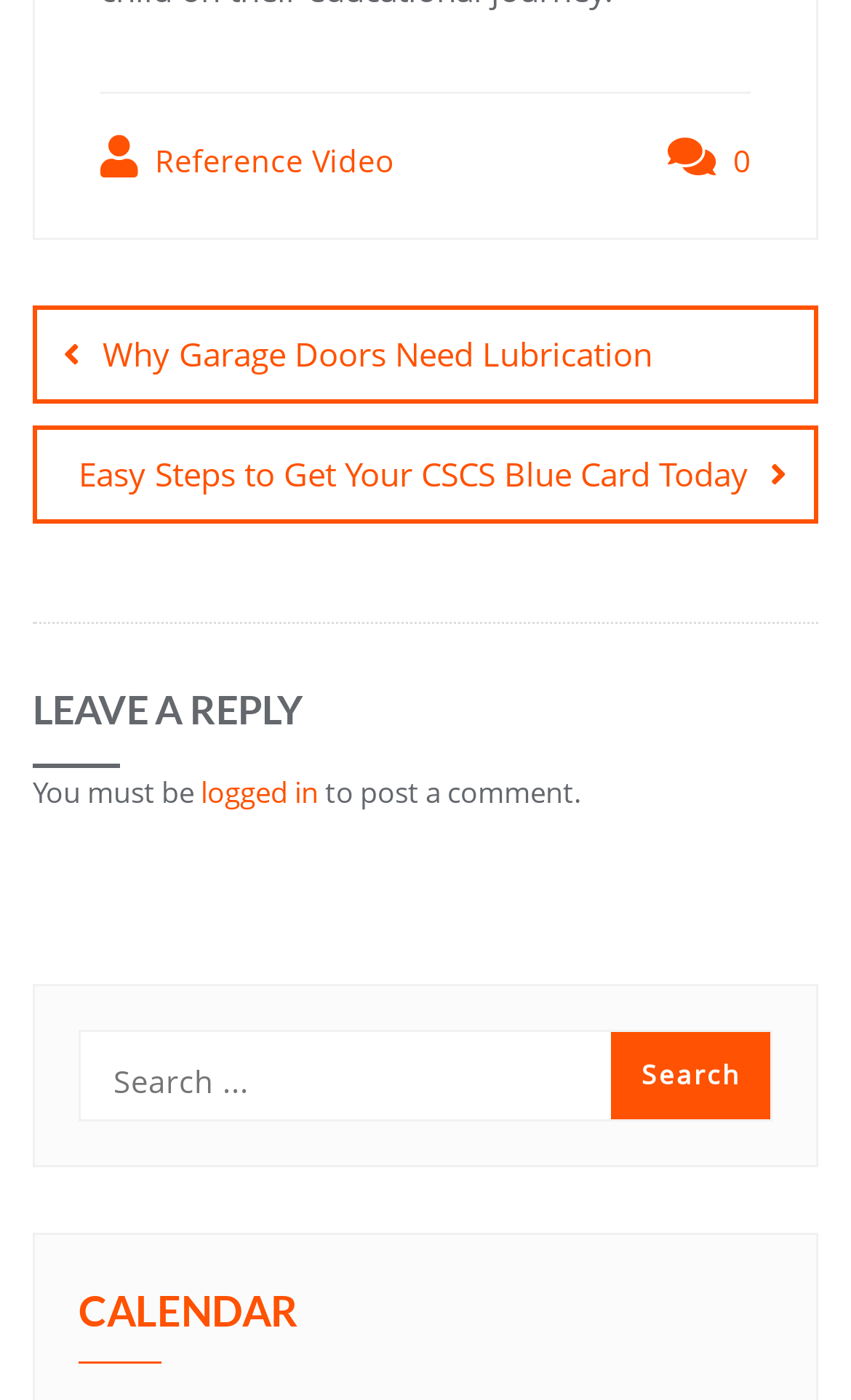Provide a brief response to the question using a single word or phrase: 
What is the purpose of the link 'Why Garage Doors Need Lubrication'?

Read article